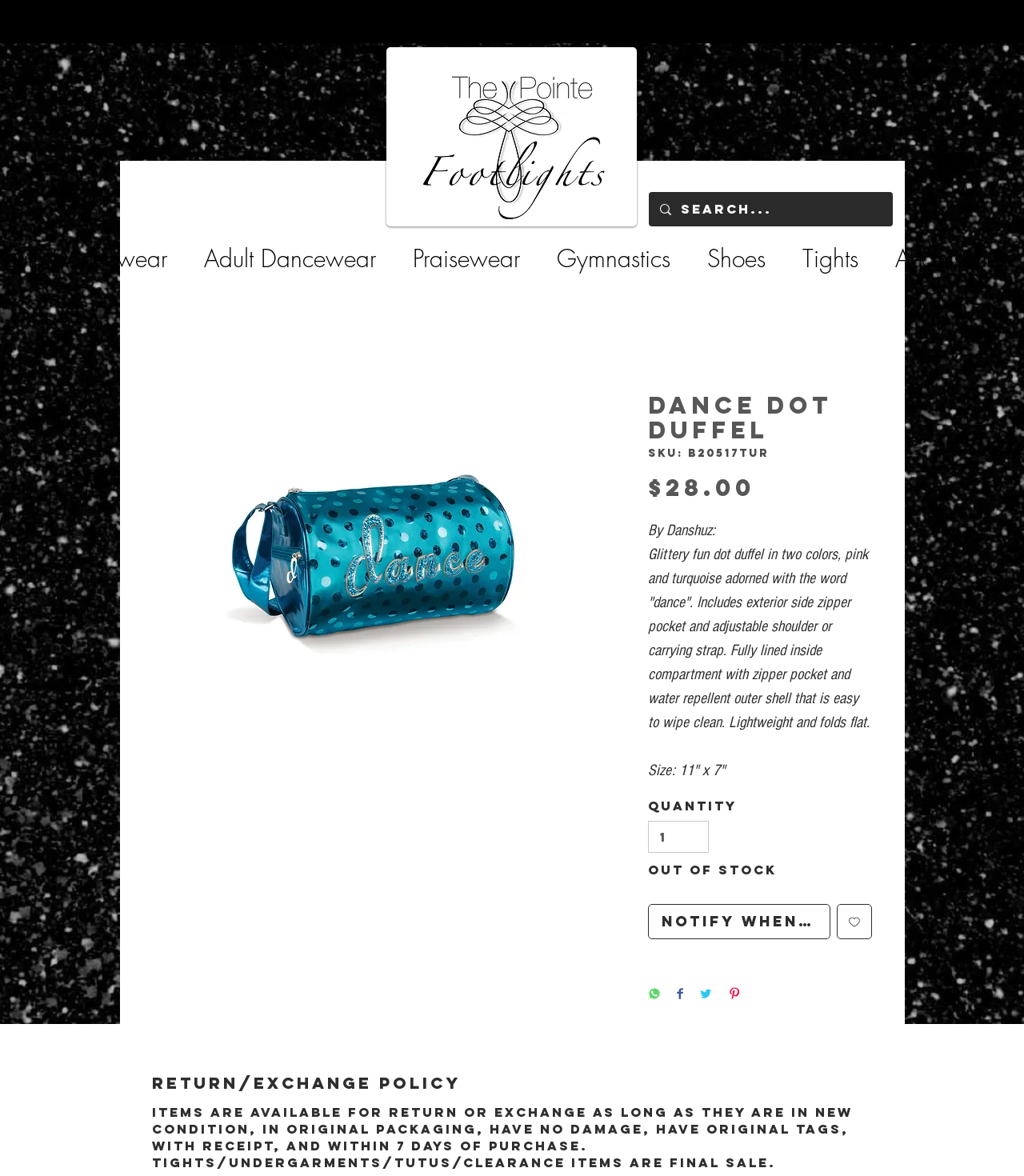Extract the primary headline from the webpage and present its text.

Dance Dot Duffel